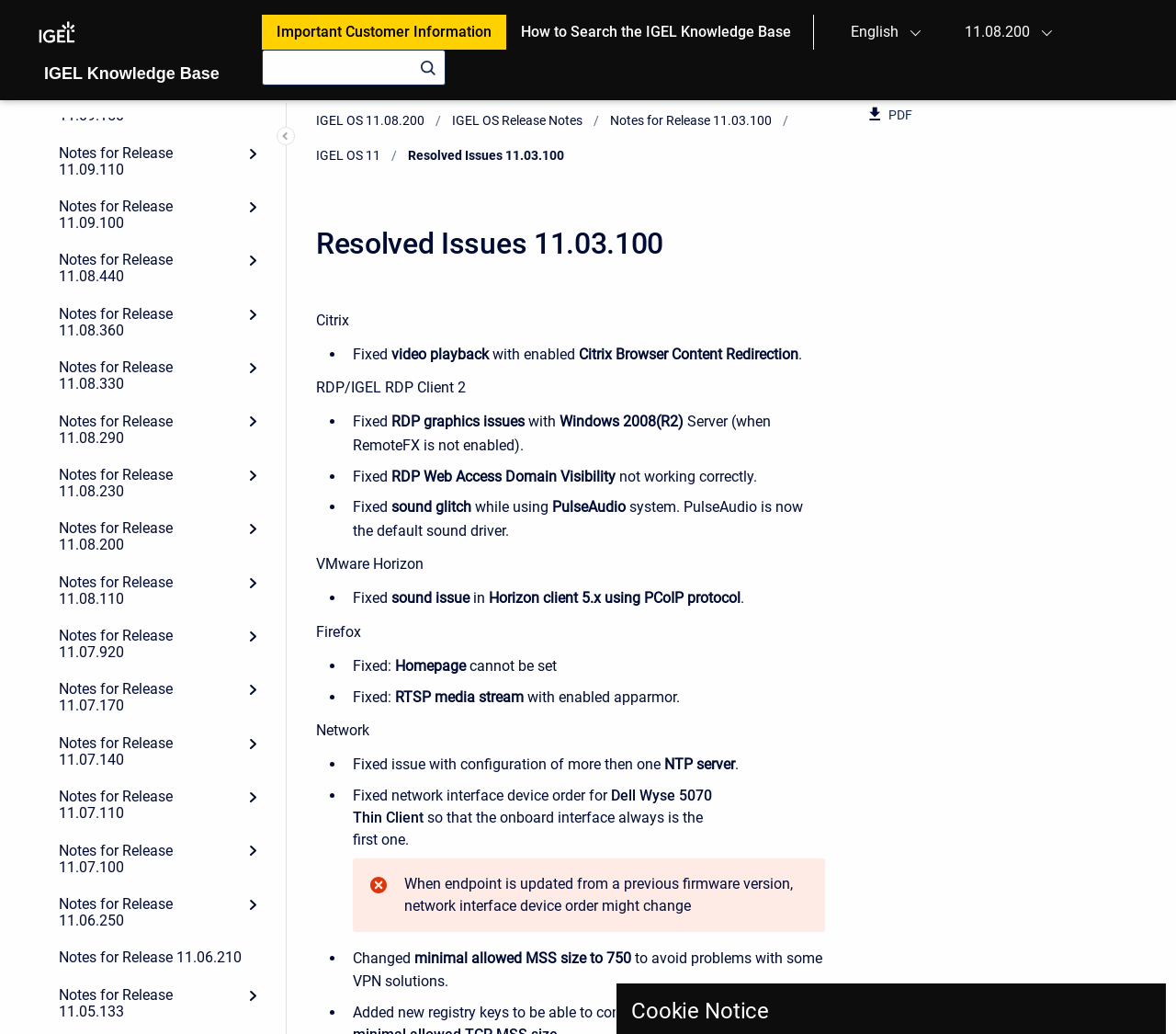Use a single word or phrase to answer the question: What is the issue fixed in Citrix Browser Content Redirection?

Video playback